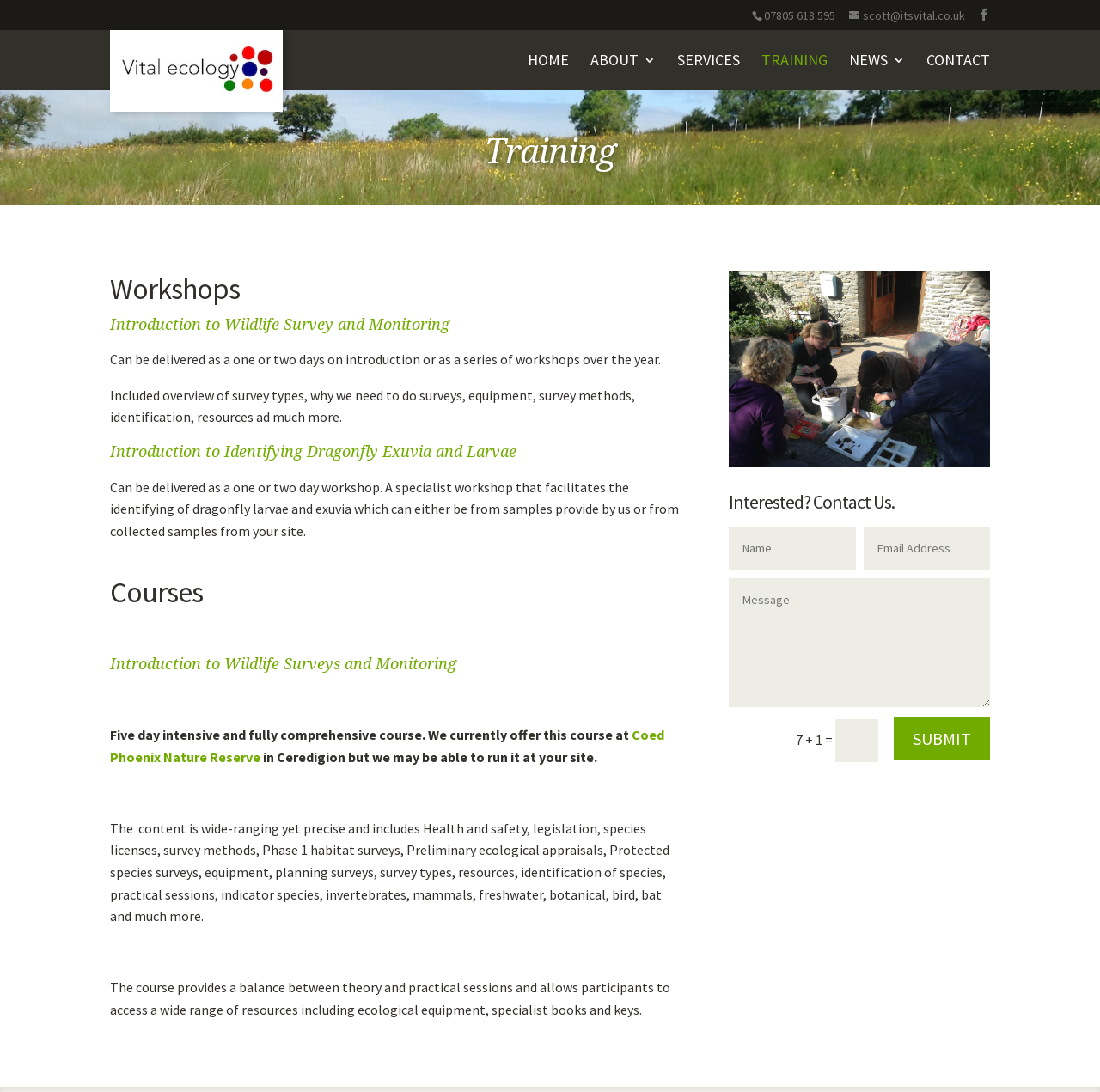Answer briefly with one word or phrase:
What is the topic of the 'Introduction to Wildlife Survey and Monitoring' course?

Wildlife surveys and monitoring